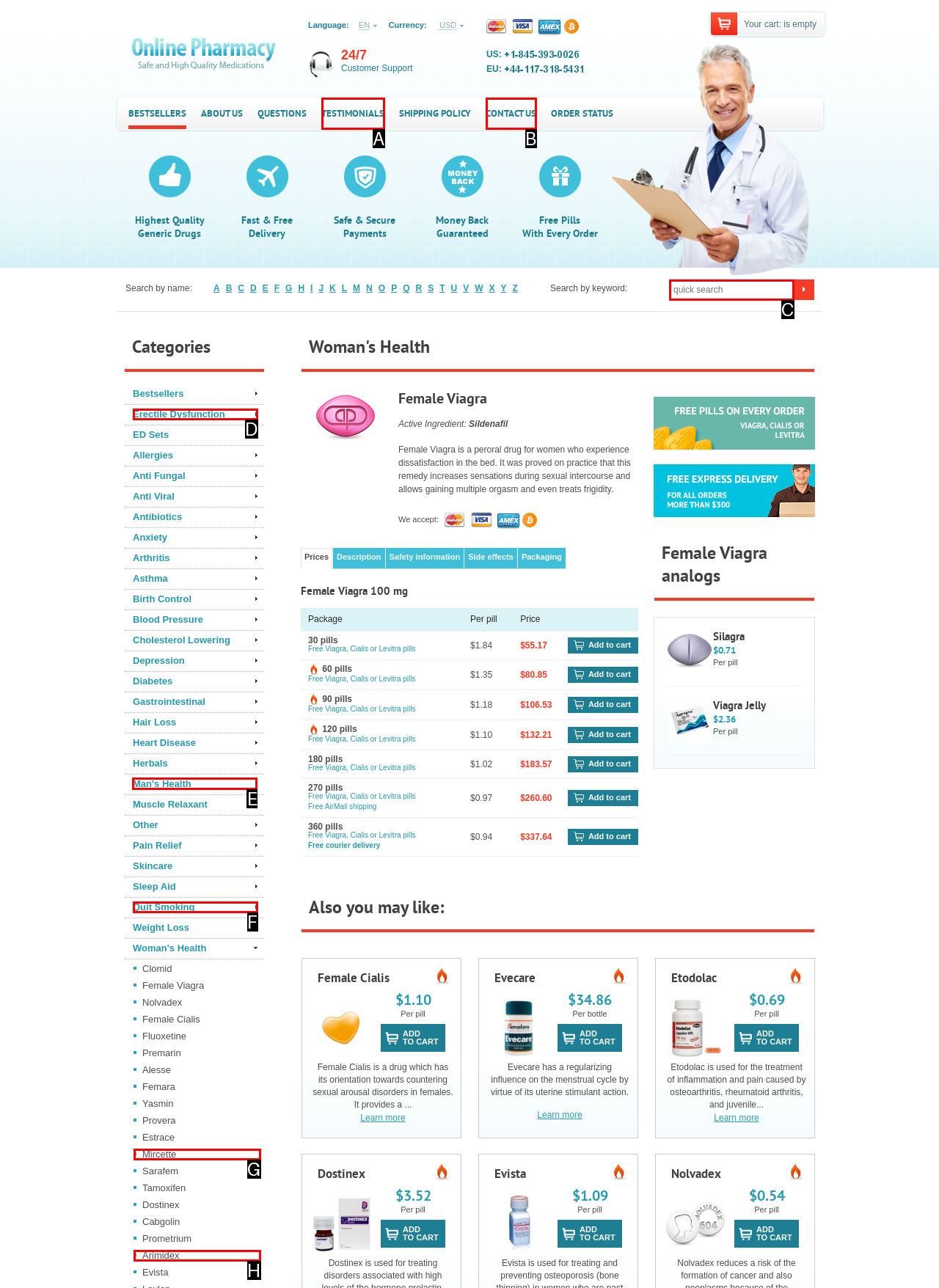Among the marked elements in the screenshot, which letter corresponds to the UI element needed for the task: Click on the 'Woman's Health' category?

E